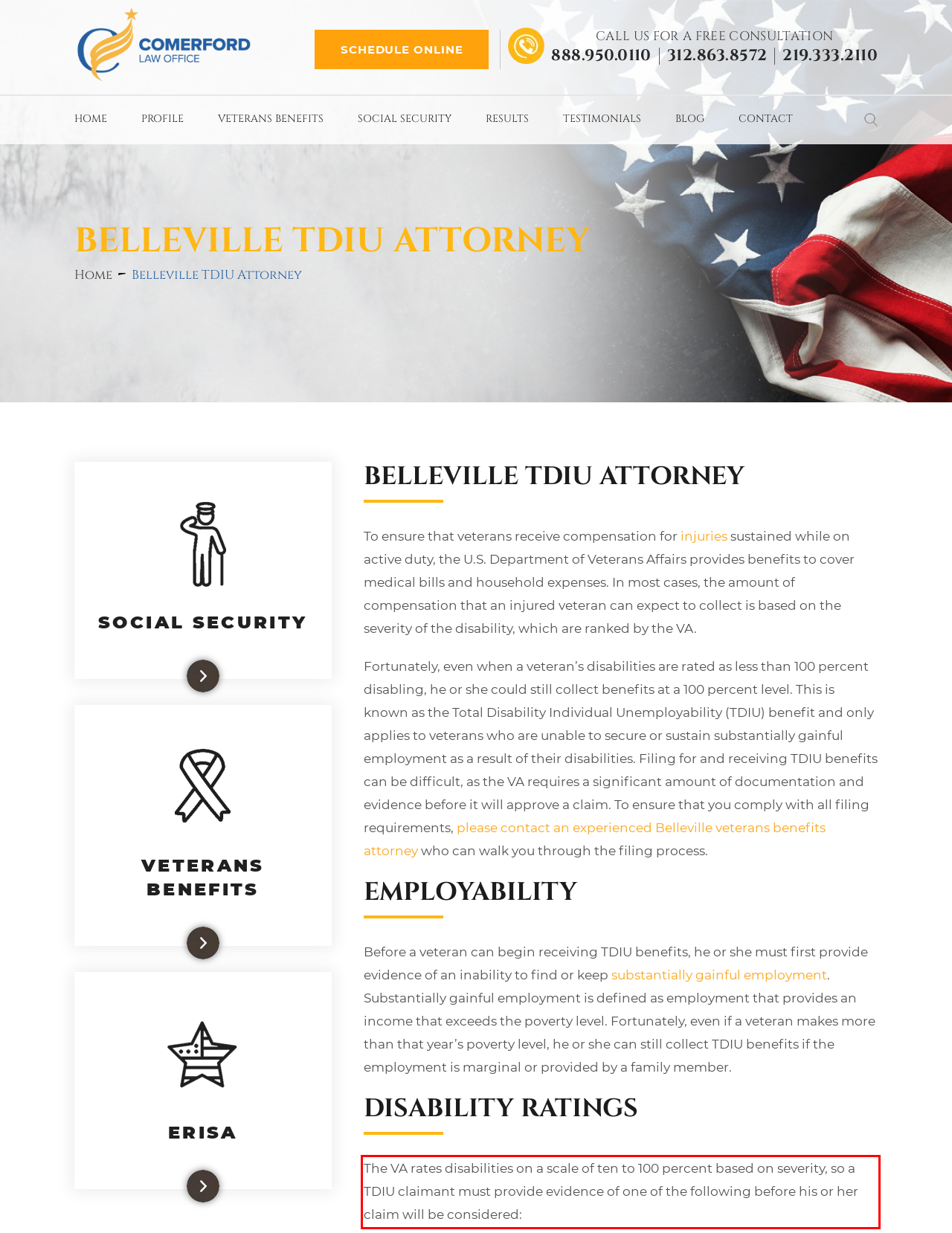Using the provided screenshot of a webpage, recognize the text inside the red rectangle bounding box by performing OCR.

The VA rates disabilities on a scale of ten to 100 percent based on severity, so a TDIU claimant must provide evidence of one of the following before his or her claim will be considered: